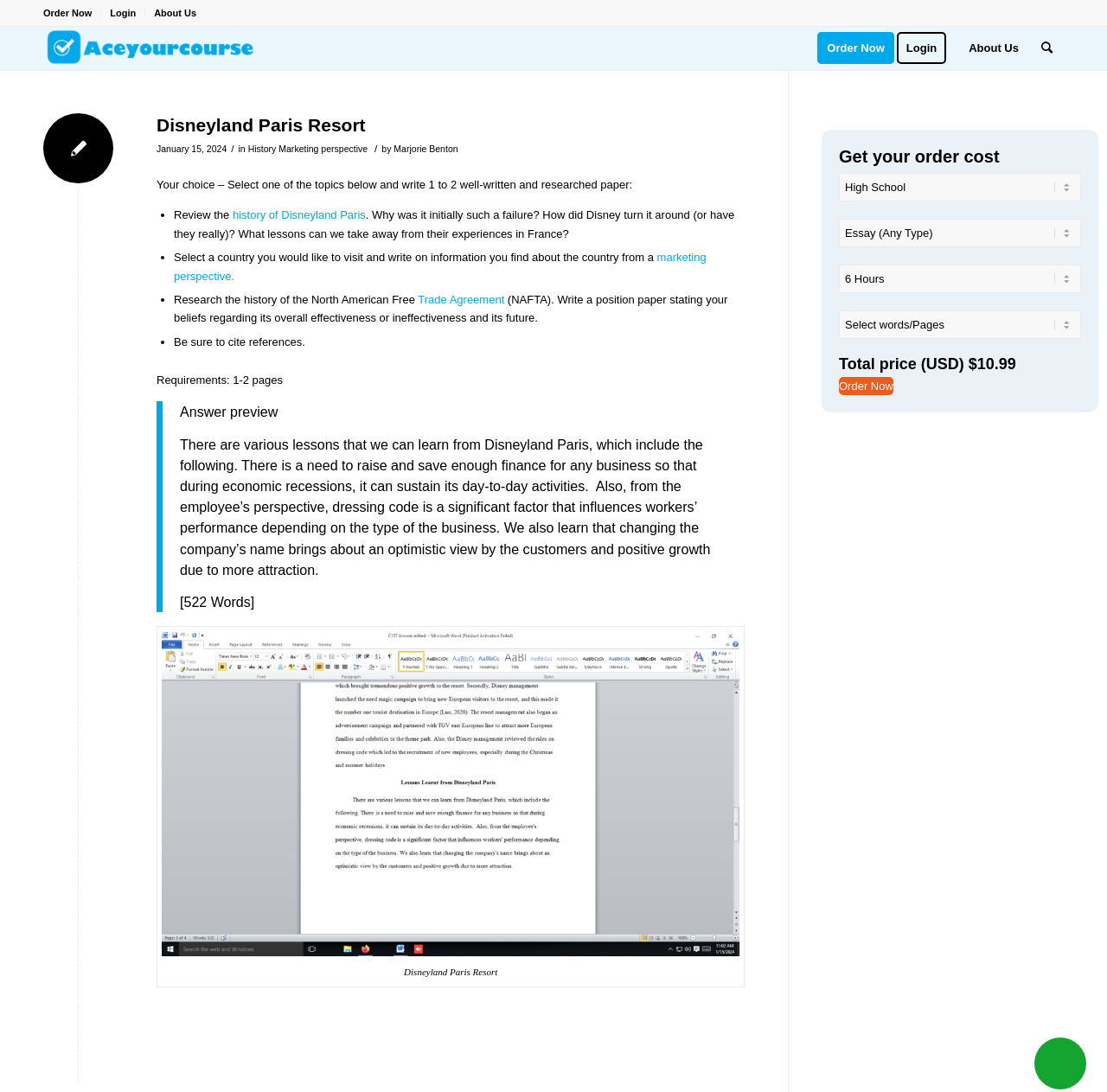Determine the bounding box coordinates of the clickable element to complete this instruction: "Login to your account". Provide the coordinates in the format of four float numbers between 0 and 1, [left, top, right, bottom].

[0.099, 0.002, 0.123, 0.022]